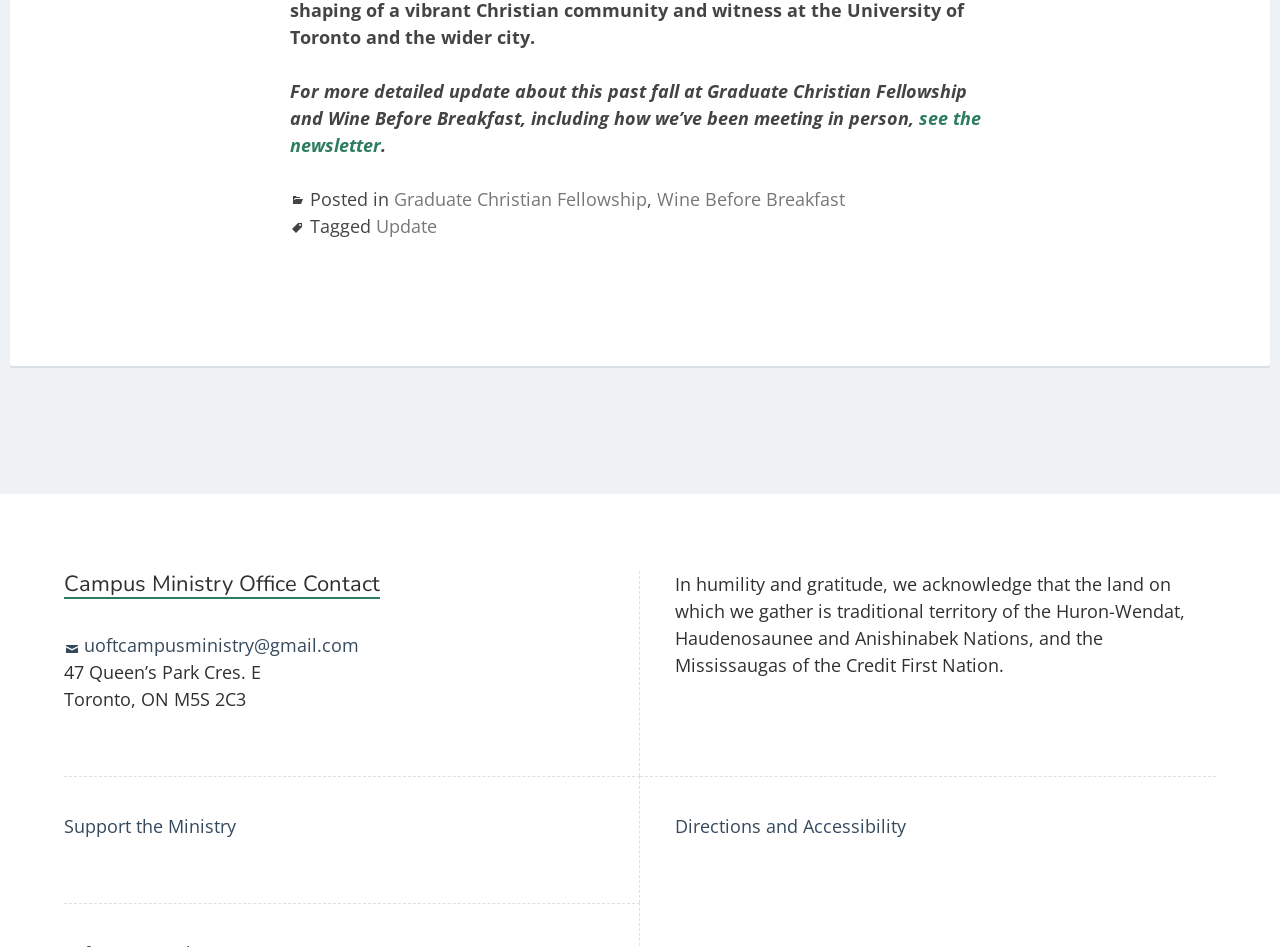What is the traditional territory of the land on which the campus ministry office gathers?
Look at the image and answer the question with a single word or phrase.

Huron-Wendat, Haudenosaunee and Anishinabek Nations, and the Mississaugas of the Credit First Nation